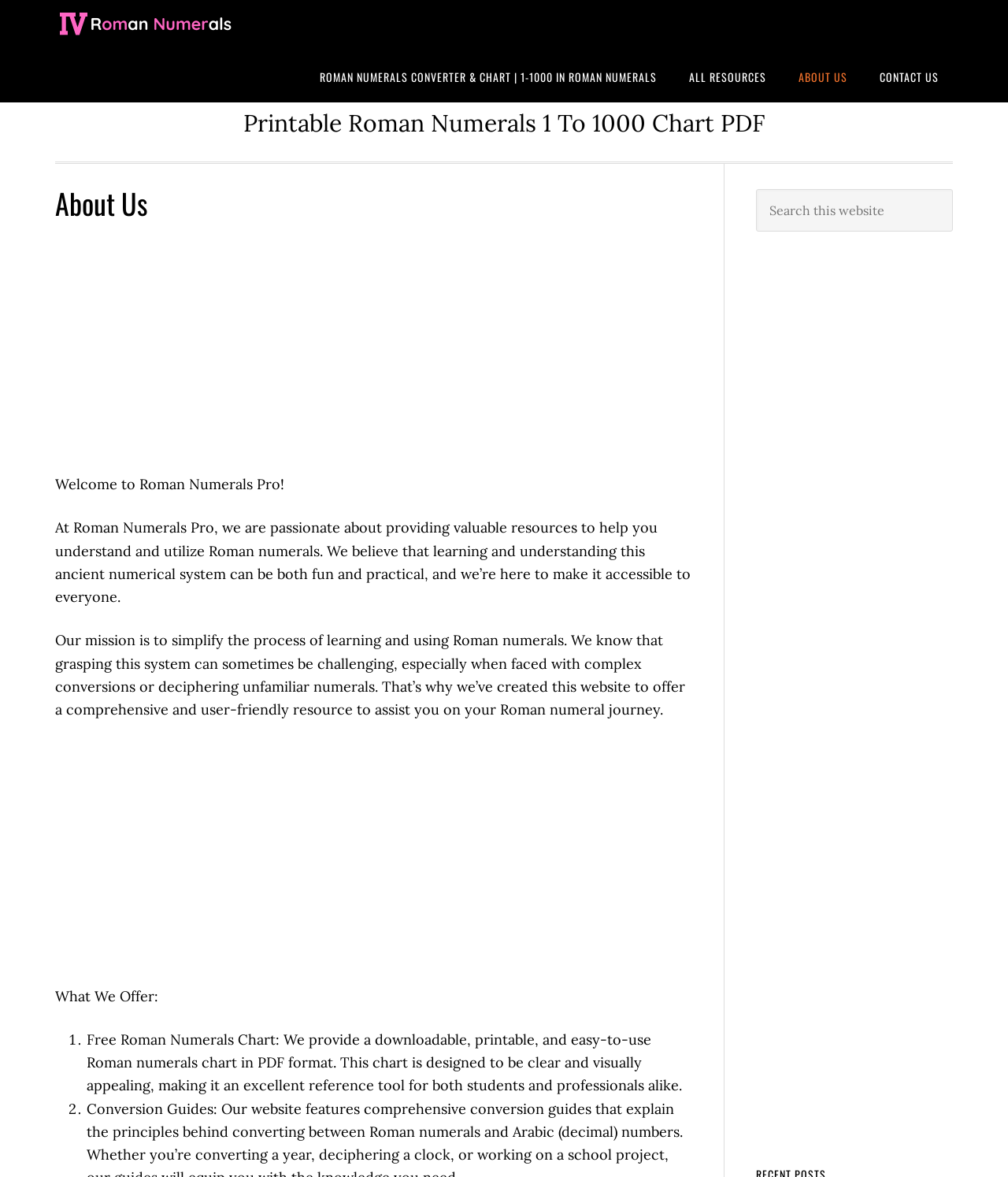What is the function of the search box?
Look at the image and answer the question using a single word or phrase.

To search the website